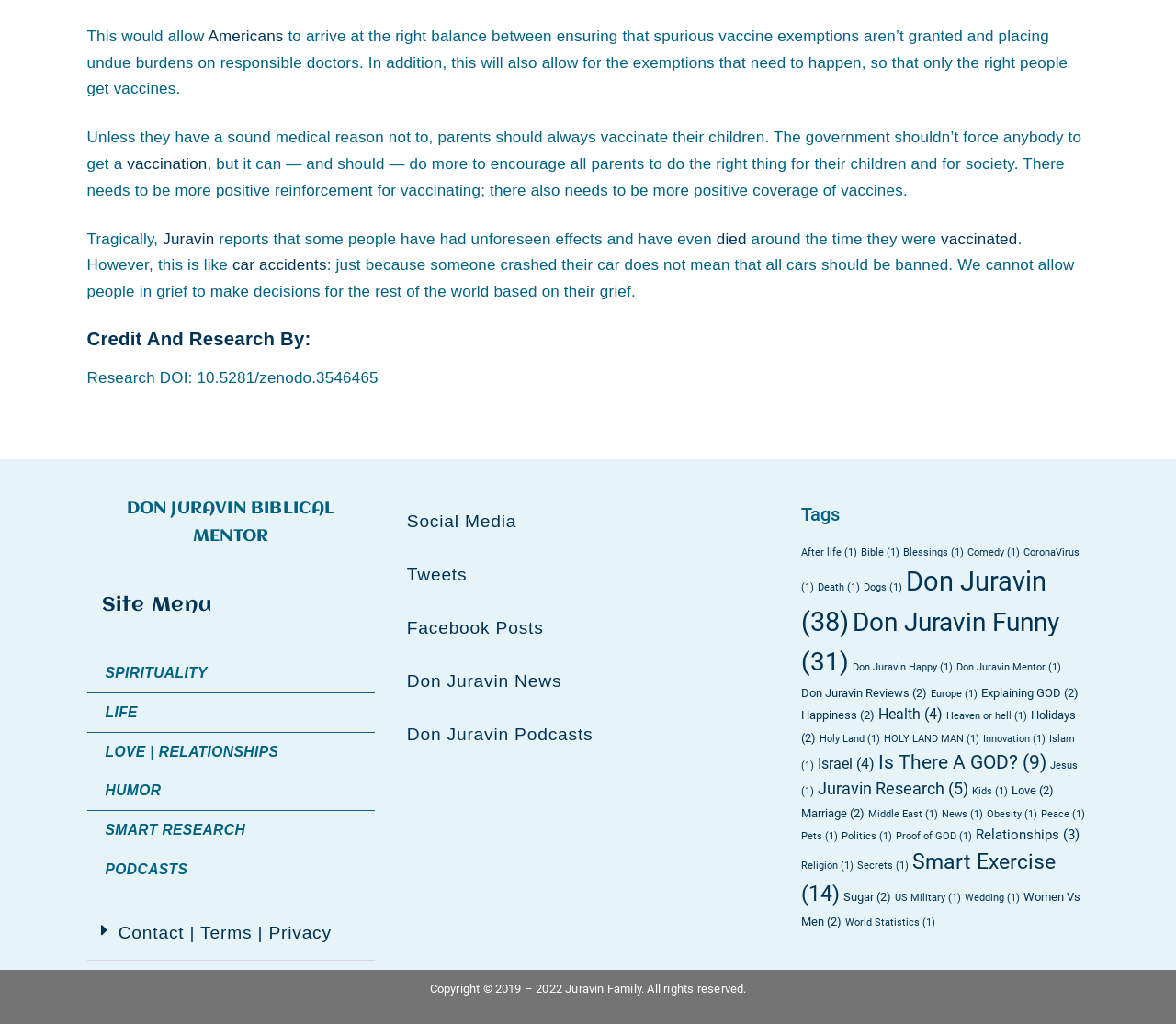Determine the coordinates of the bounding box for the clickable area needed to execute this instruction: "Check the 'Happiness' category".

[0.681, 0.692, 0.744, 0.705]